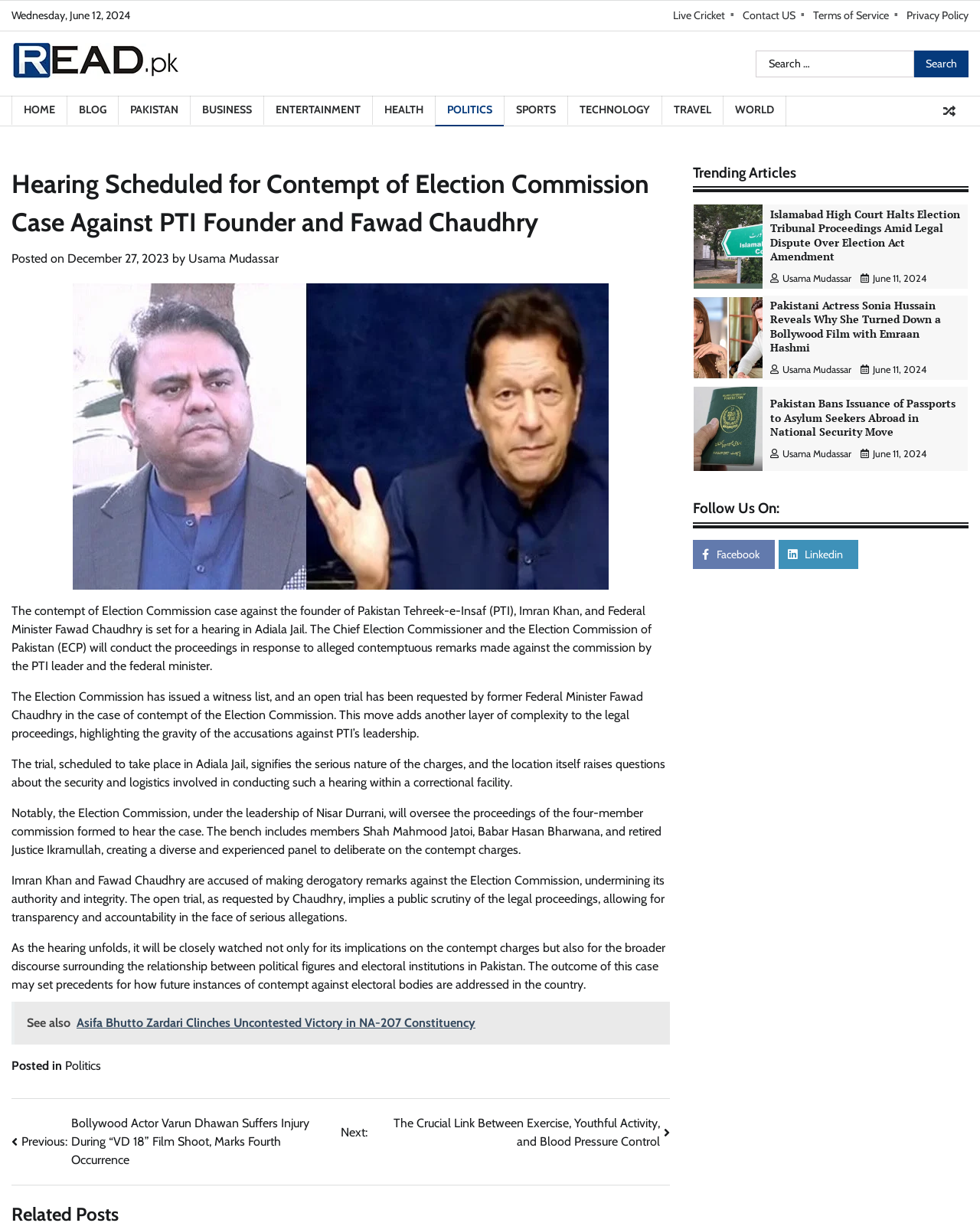What is the name of the party whose leader is accused of making derogatory remarks?
Using the information from the image, provide a comprehensive answer to the question.

The article mentions that the founder of Pakistan Tehreek-e-Insaf (PTI), Imran Khan, and Federal Minister Fawad Chaudhry are accused of making derogatory remarks against the Election Commission.